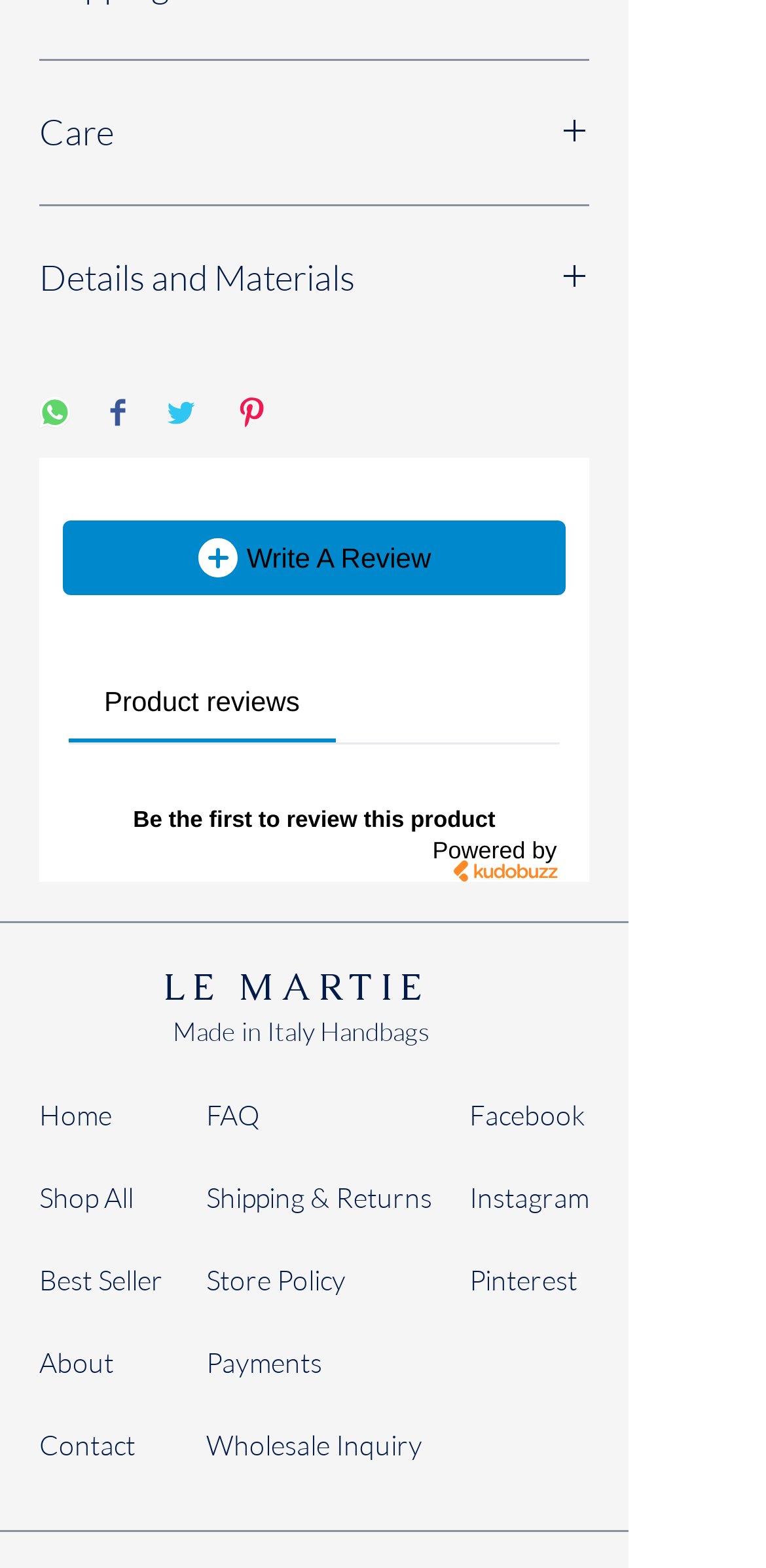From the given element description: "Shop All", find the bounding box for the UI element. Provide the coordinates as four float numbers between 0 and 1, in the order [left, top, right, bottom].

[0.051, 0.739, 0.174, 0.761]